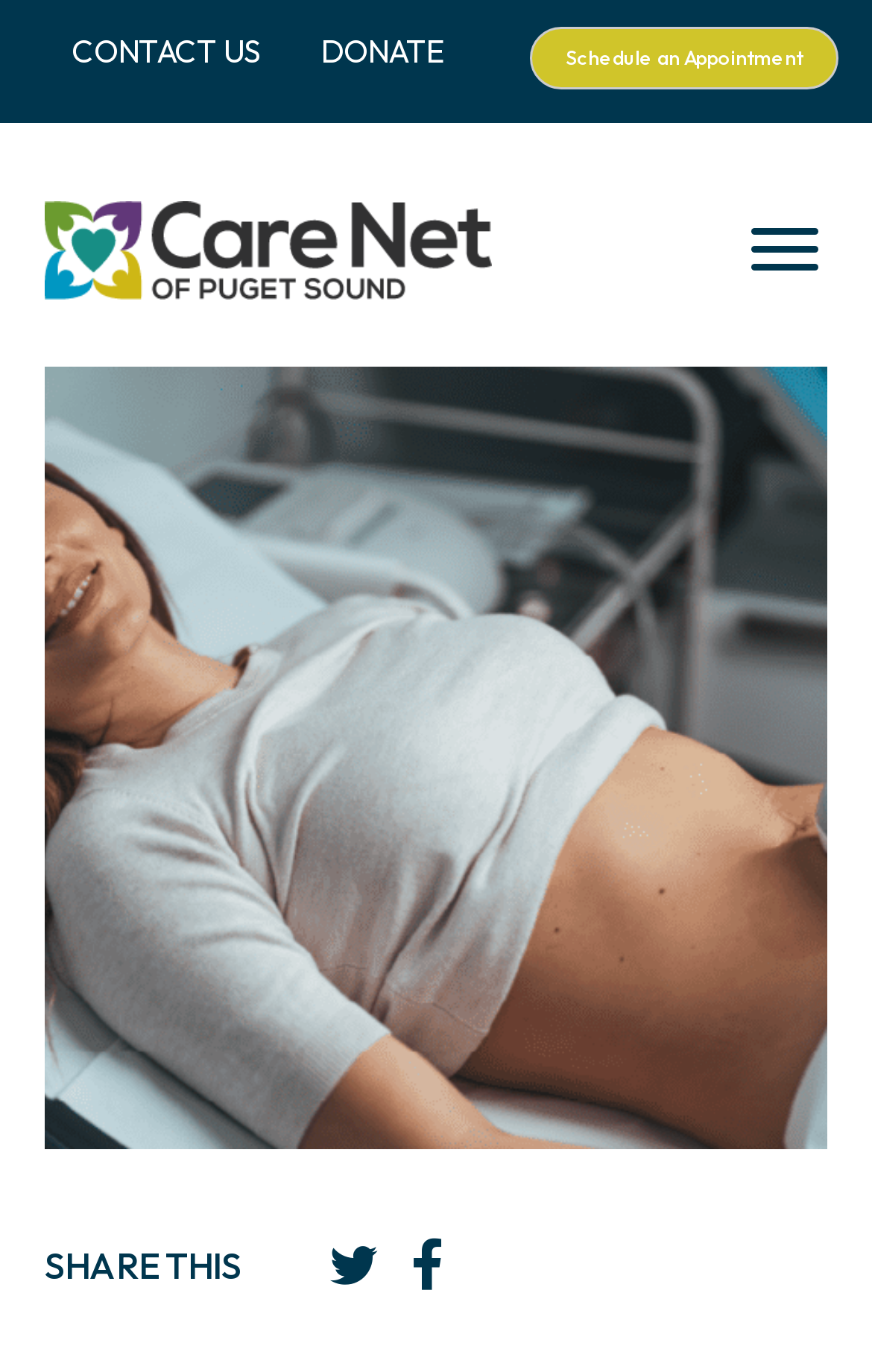Please determine the bounding box coordinates for the element with the description: "Schedule an Appointment".

[0.608, 0.02, 0.962, 0.065]